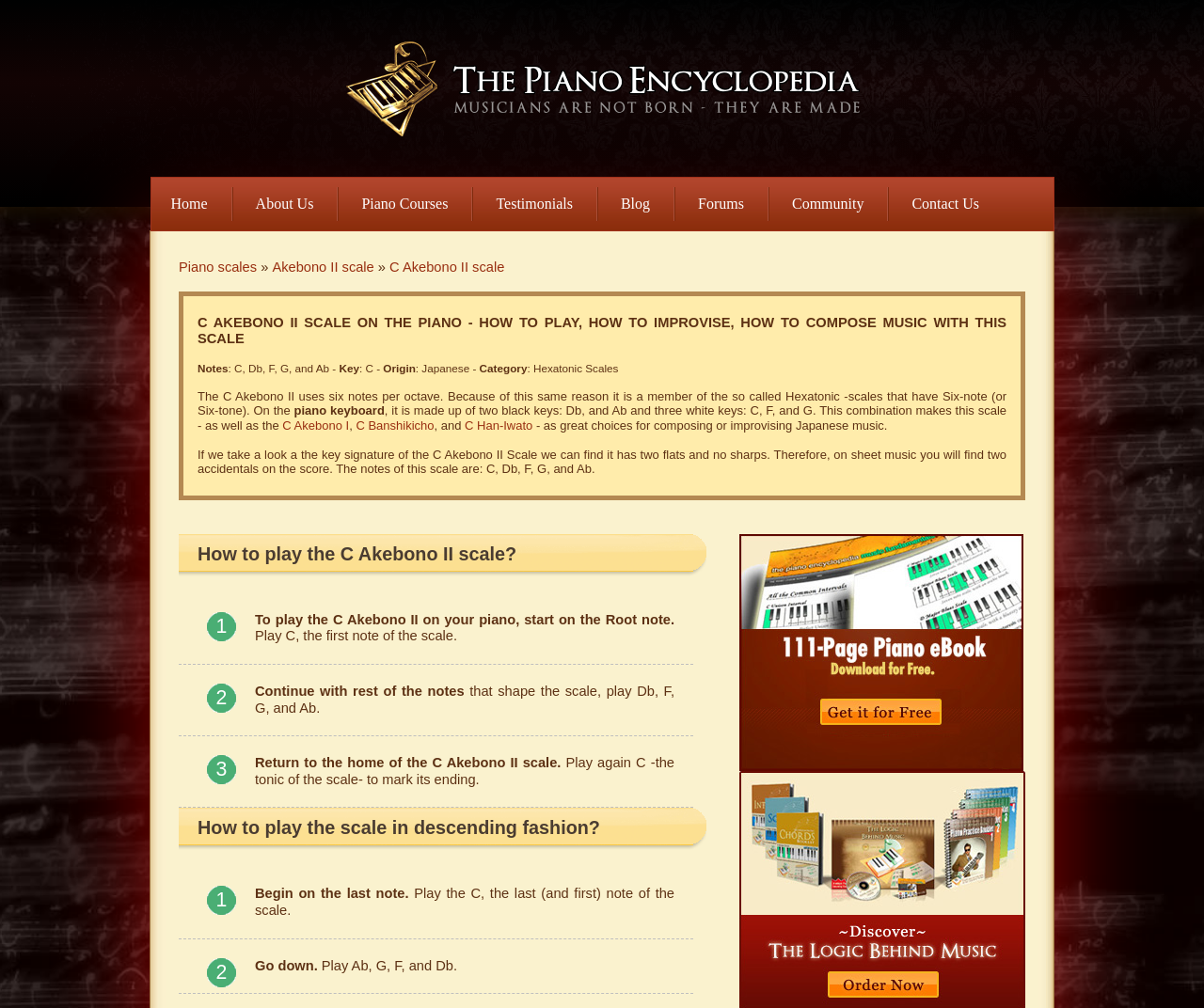Respond to the question with just a single word or phrase: 
What is the link to the left of the '»' symbol?

Piano scales